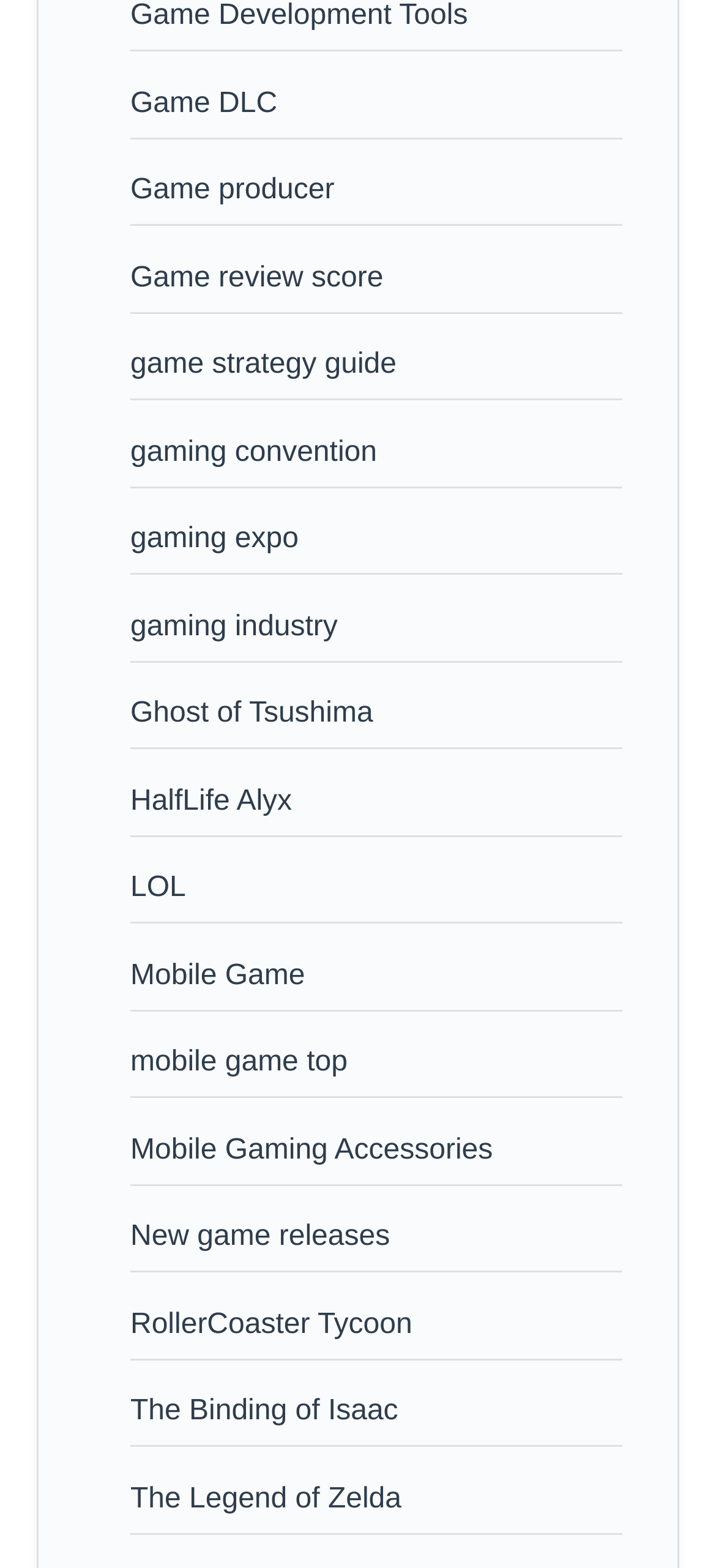Locate the bounding box coordinates of the region to be clicked to comply with the following instruction: "Learn about Ghost of Tsushima". The coordinates must be four float numbers between 0 and 1, in the form [left, top, right, bottom].

[0.182, 0.445, 0.521, 0.465]